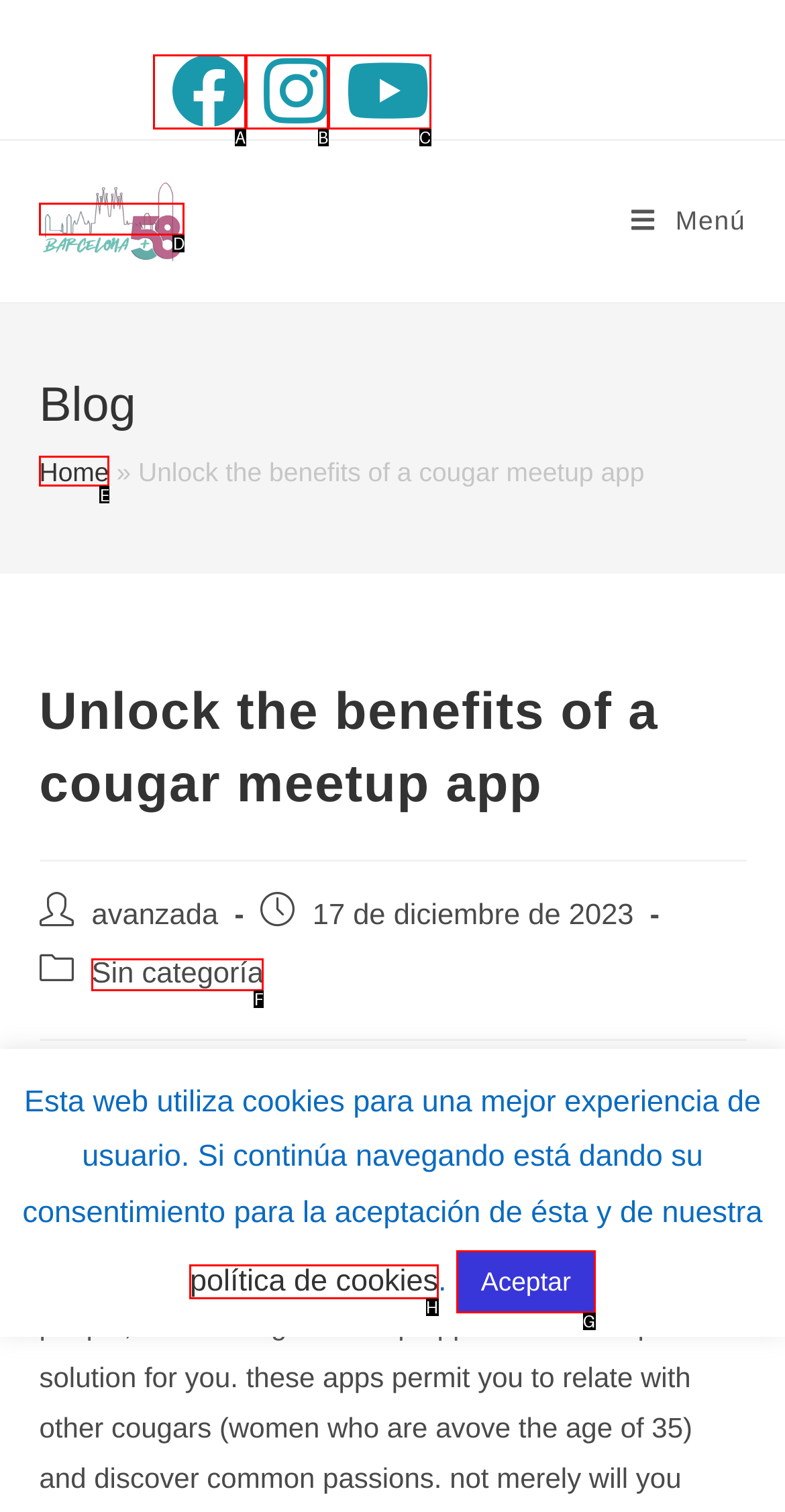Using the provided description: política de cookies, select the HTML element that corresponds to it. Indicate your choice with the option's letter.

H